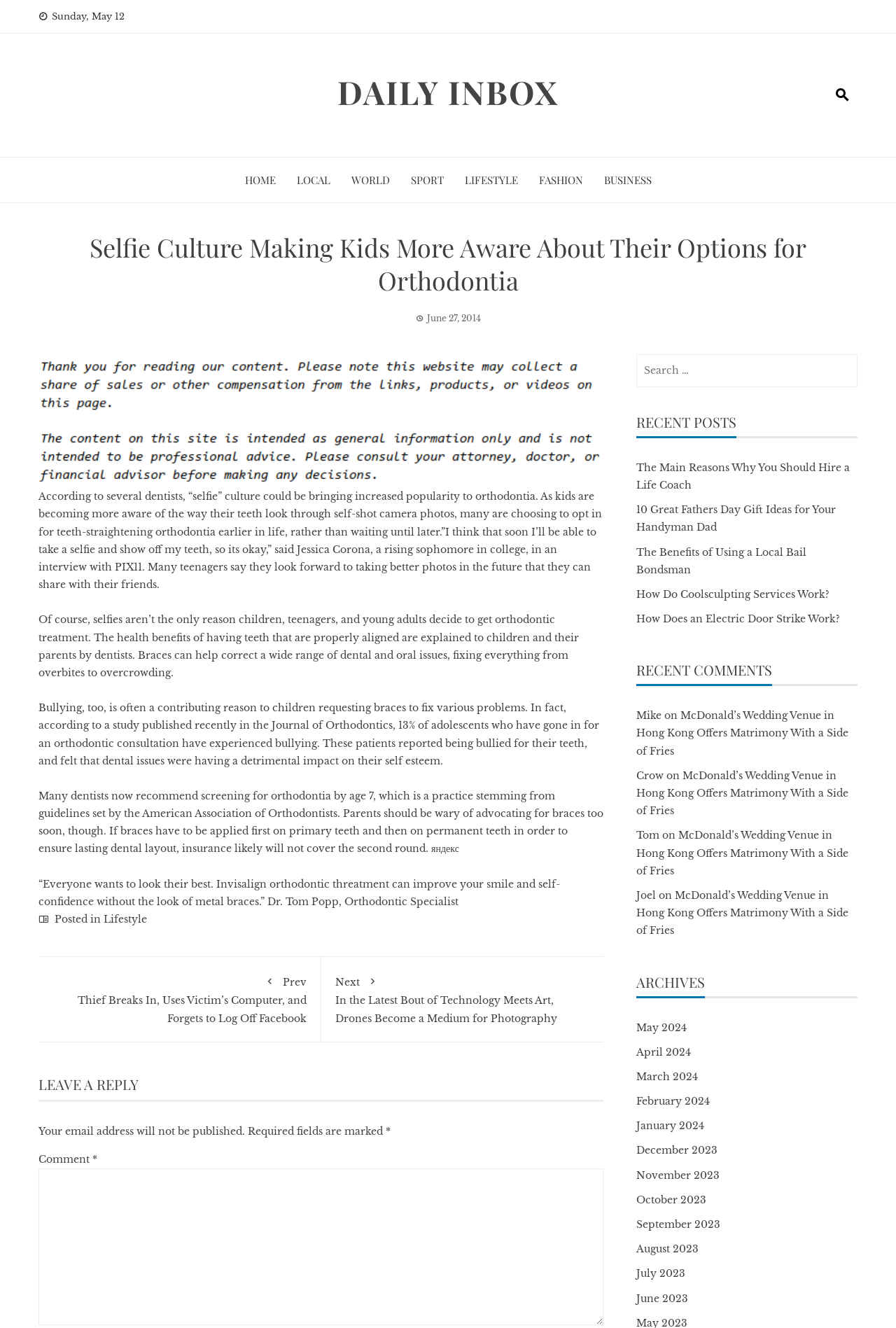What is the date of the article?
Please give a detailed and elaborate answer to the question based on the image.

I found the date of the article by looking at the static text element with the content 'June 27, 2014' which is located below the heading element with the content 'Selfie Culture Making Kids More Aware About Their Options for Orthodontia'.